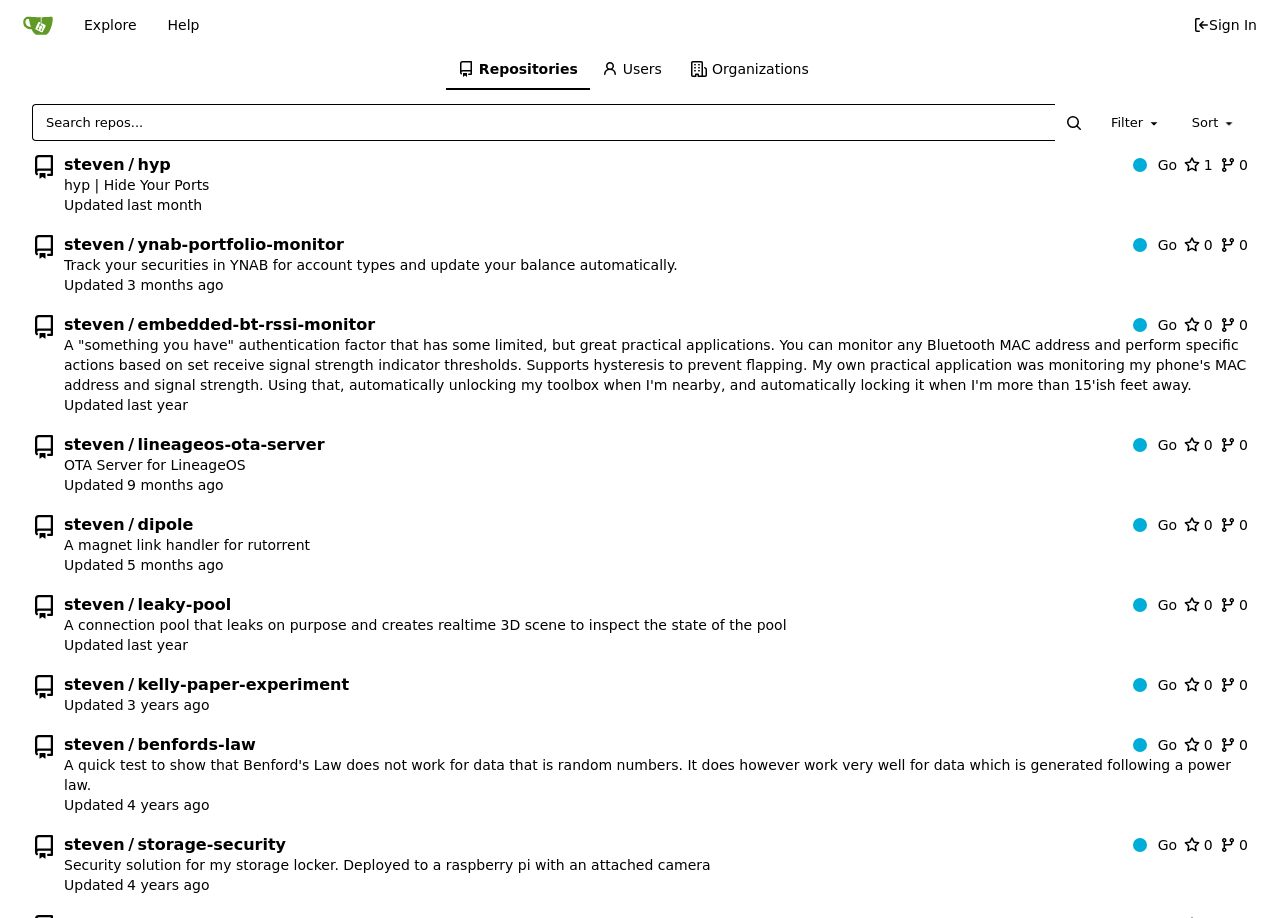Identify the bounding box coordinates for the region of the element that should be clicked to carry out the instruction: "View the 'ynab-portfolio-monitor' repository". The bounding box coordinates should be four float numbers between 0 and 1, i.e., [left, top, right, bottom].

[0.107, 0.256, 0.269, 0.278]